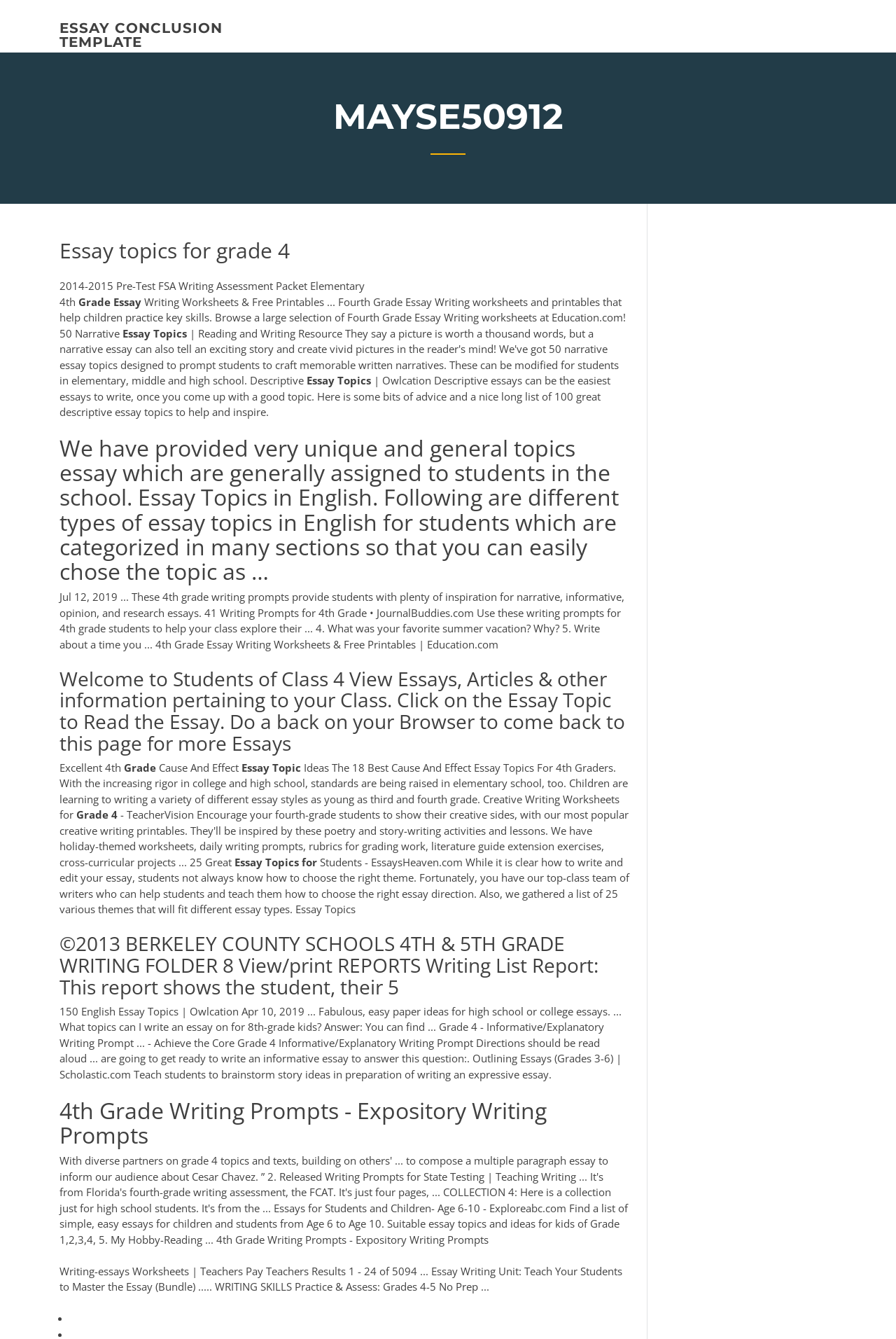How many types of essay topics are mentioned on the webpage?
Refer to the image and respond with a one-word or short-phrase answer.

Several